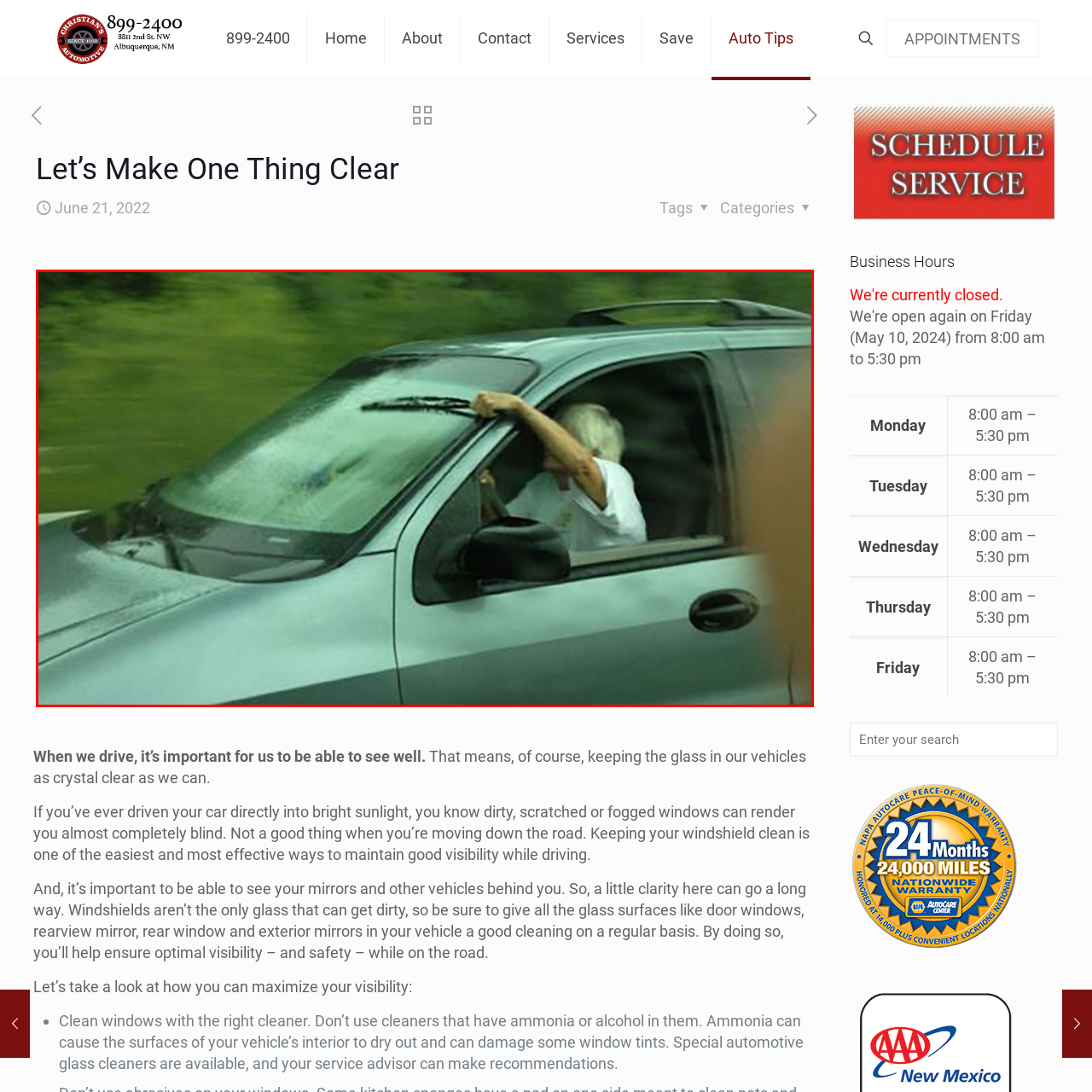Analyze the content inside the red-marked area, What is the scenery in the background? Answer using only one word or a concise phrase.

Blurred greenery